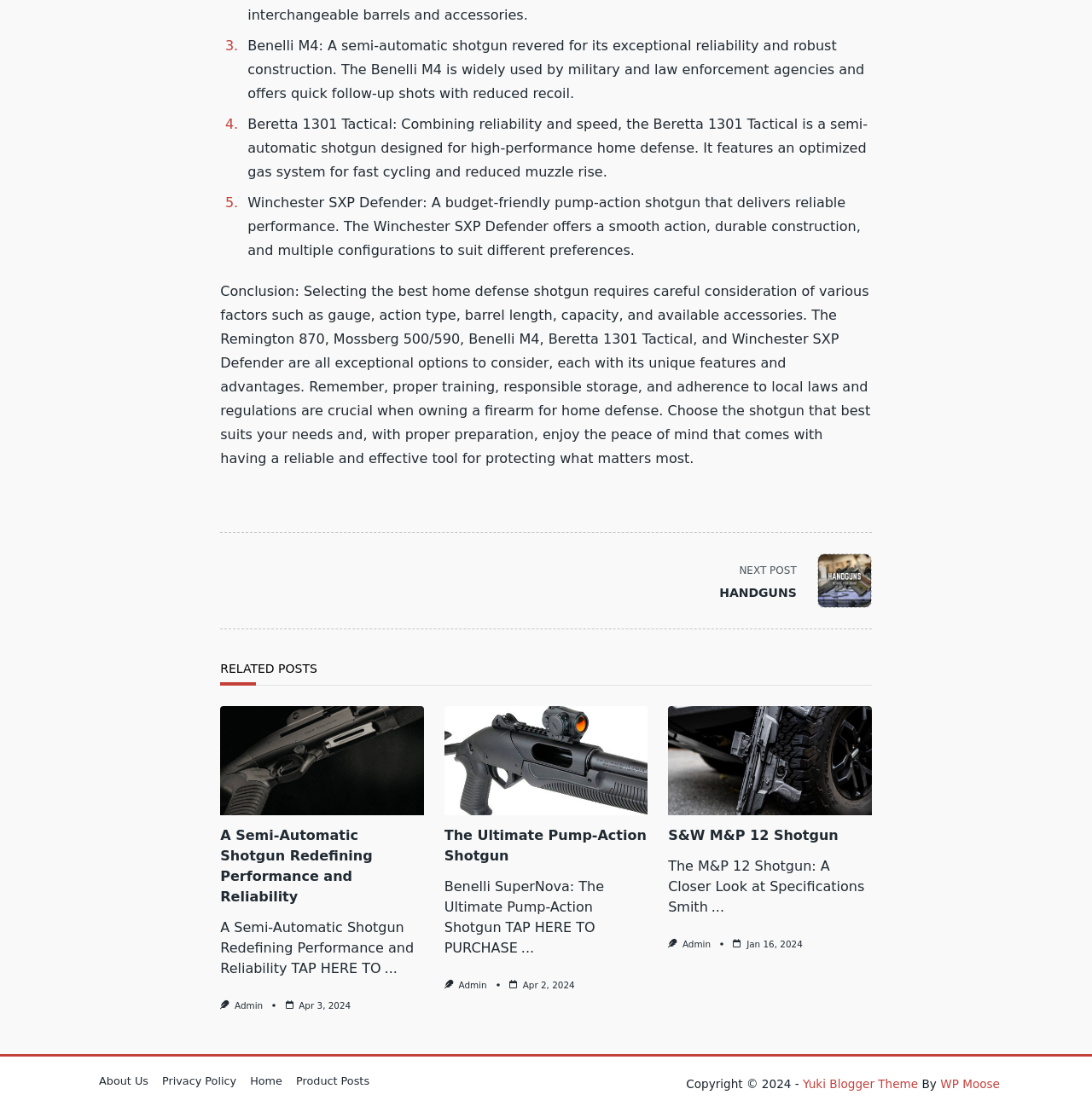Please identify the bounding box coordinates of the region to click in order to complete the task: "Click on the 'Handguns' link". The coordinates must be four float numbers between 0 and 1, specified as [left, top, right, bottom].

[0.64, 0.497, 0.798, 0.547]